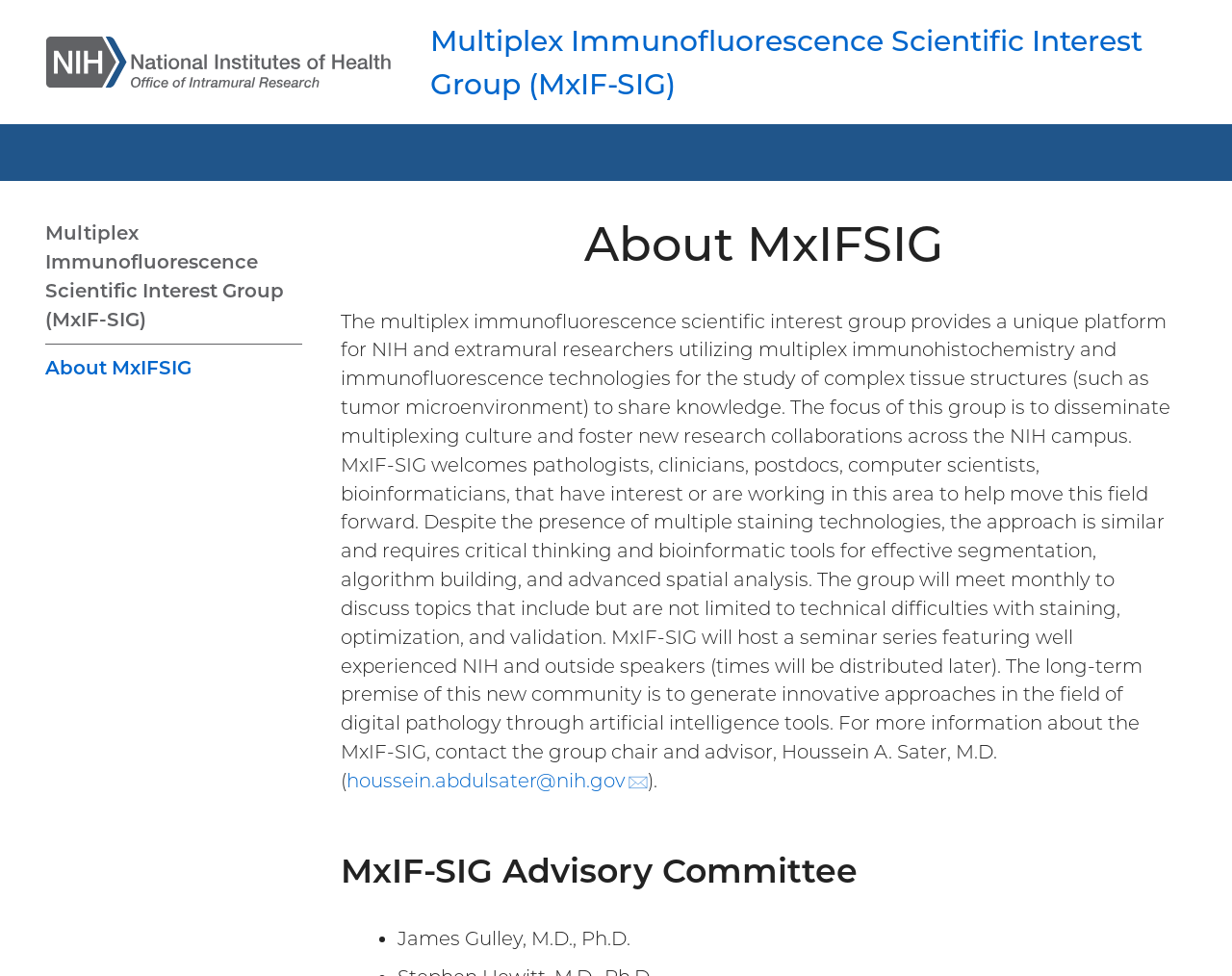What is the purpose of the MxIF-SIG group?
Examine the screenshot and reply with a single word or phrase.

Share knowledge and foster collaborations